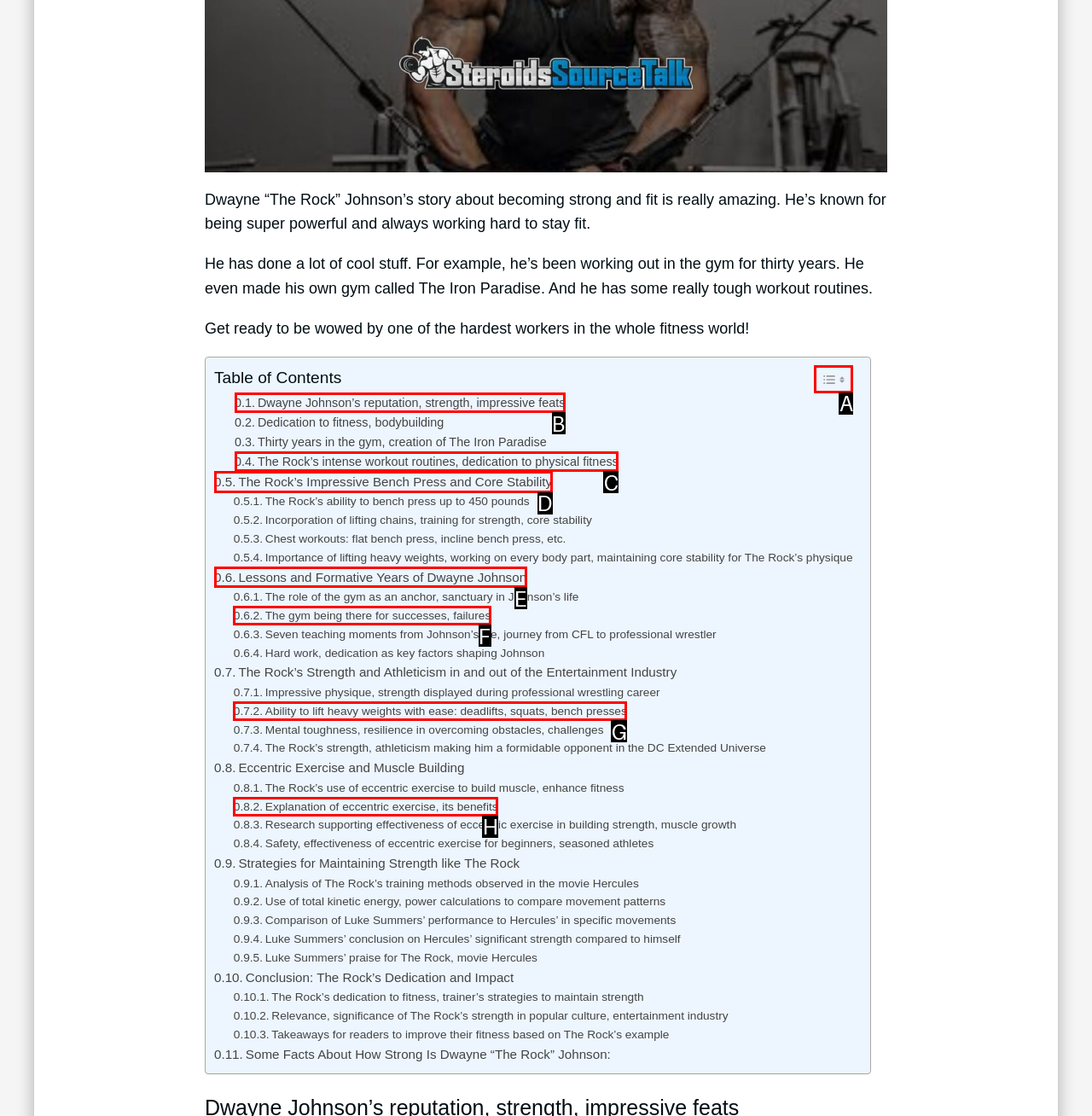Select the letter of the UI element that best matches: Toggle
Answer with the letter of the correct option directly.

A